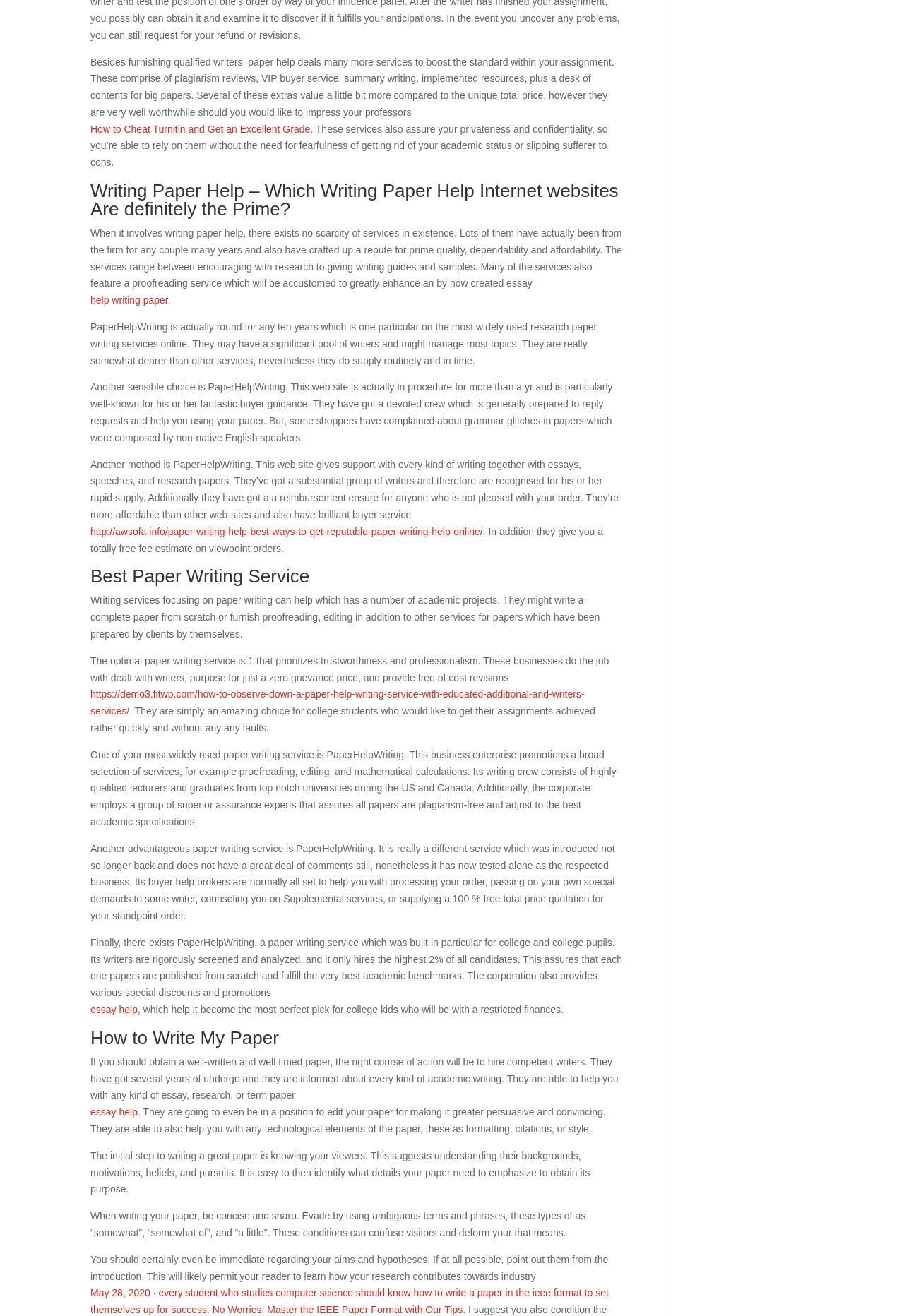What is the benefit of using a paper writing service?
Please answer the question as detailed as possible.

The webpage implies that hiring a paper writing service can ensure that you receive a well-written and timely paper, as the writers have several years of experience and are familiar with every kind of academic writing, and can also help with editing and other technical aspects of the paper.